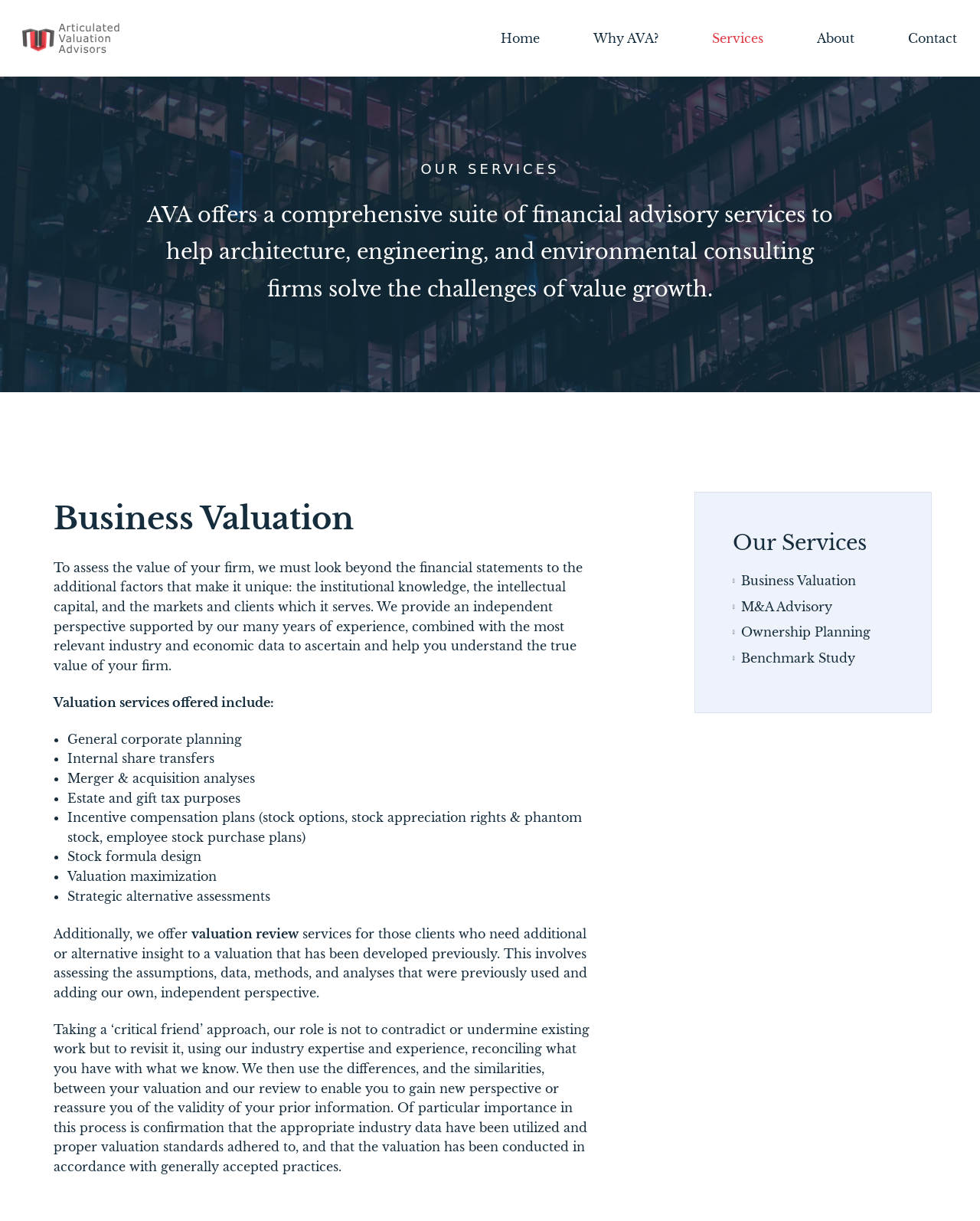Provide a single word or phrase to answer the given question: 
What is the name of the company?

Articulated Valuation Advisors